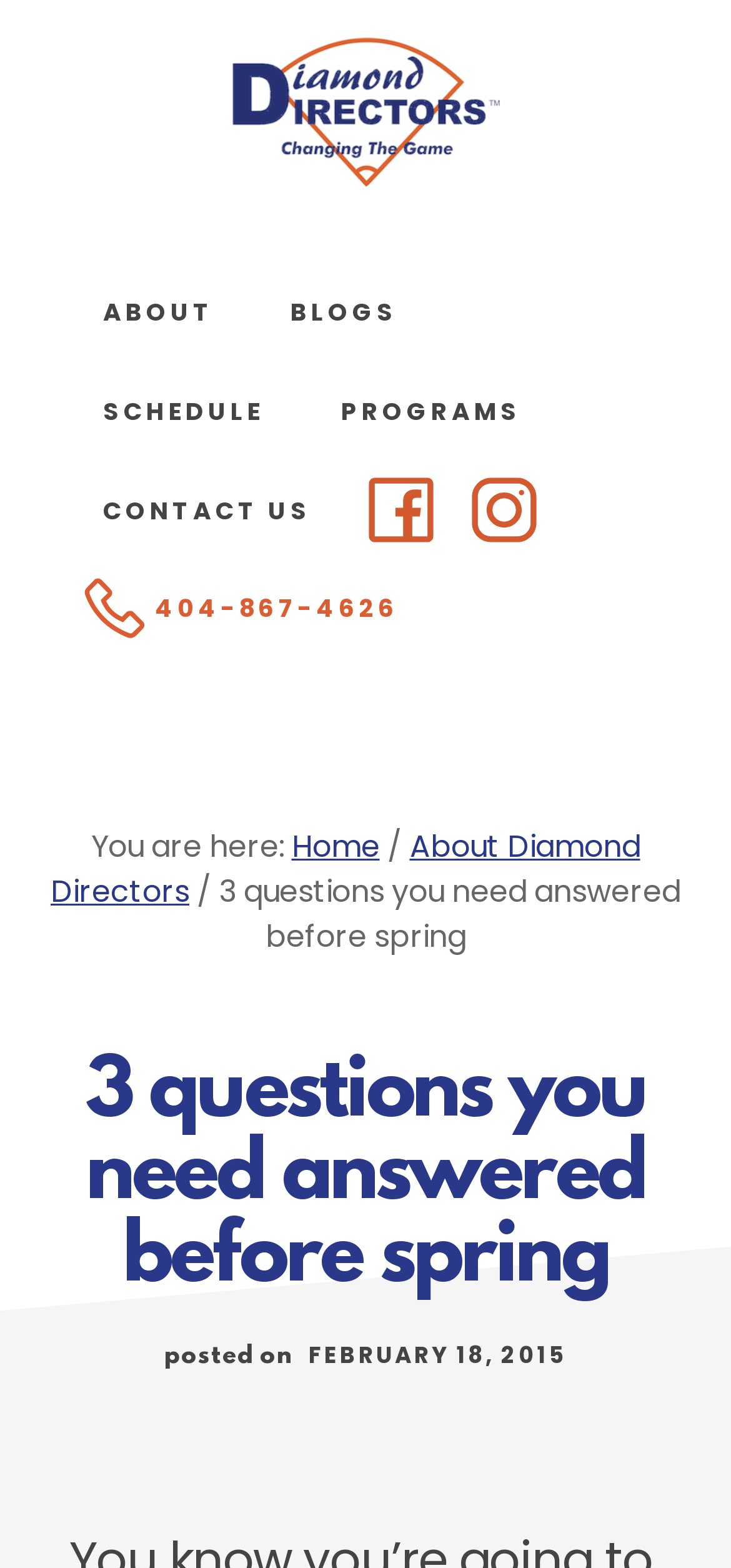Summarize the webpage in an elaborate manner.

This webpage appears to be a blog post or article page. At the top, there is a link to "Skip to main content" and a prominent link to "DIAMOND DIRECTORS". Below these elements, there is a main navigation menu with links to "ABOUT", "BLOGS", "SCHEDULE", "PROGRAMS", "CONTACT US", "FACEBOOK", and "INSTAGRAM". The navigation menu is positioned near the top of the page, spanning almost the entire width.

Further down, there is a breadcrumb trail indicating the current page's location, with links to "Home" and "About Diamond Directors". The breadcrumb trail is followed by a header section that contains the title "3 questions you need answered before spring", which is also the title of the webpage. This title is displayed prominently, taking up most of the width of the page.

Below the title, there is a posted date "FEBRUARY 18, 2015" and a brief description or introduction to the article, although the exact content is not specified. There are no images on the page. Overall, the layout is organized, with clear headings and concise text.